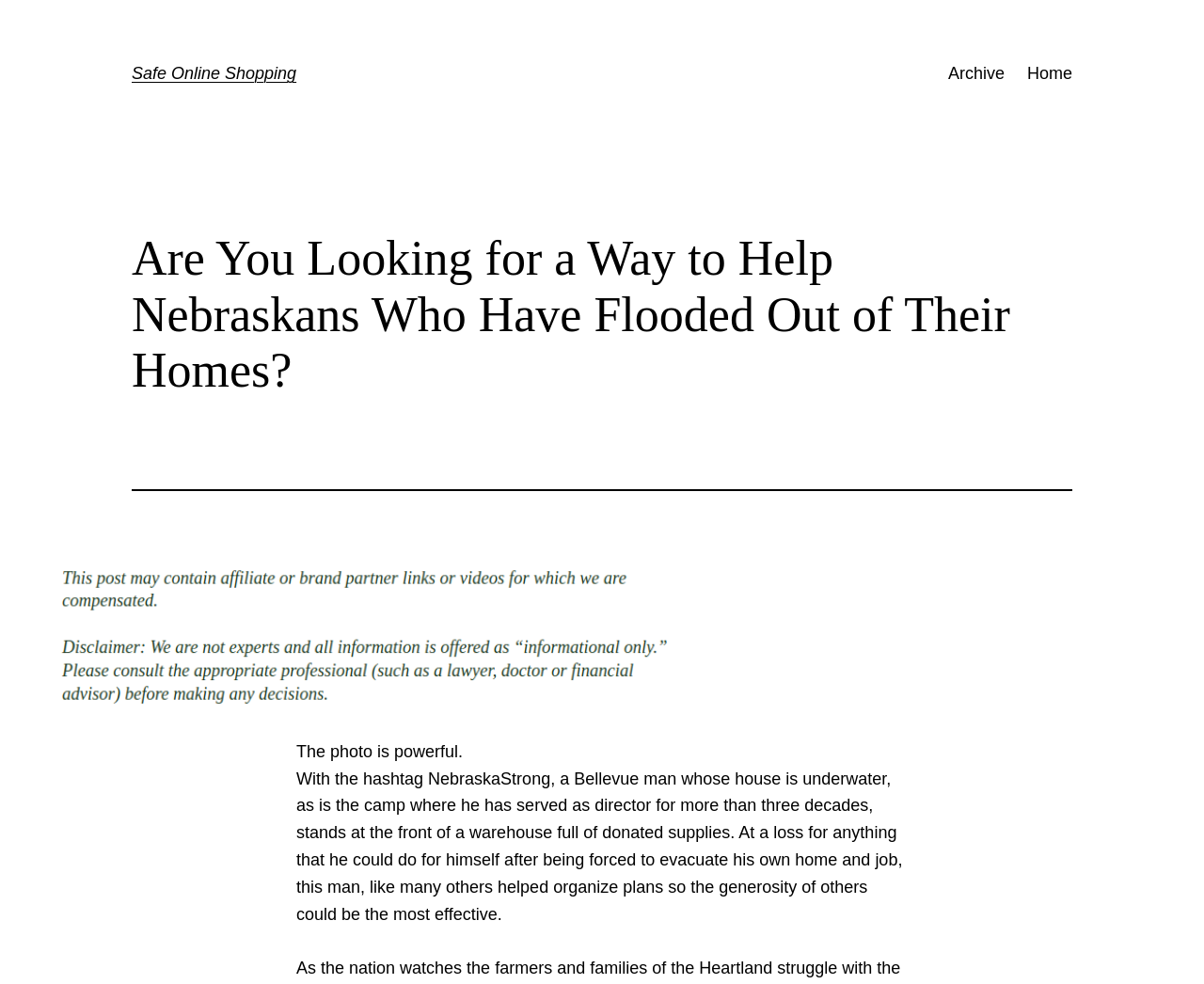Use the details in the image to answer the question thoroughly: 
What is the man's occupation?

The text states that the man has served as director for more than three decades at the camp, which is now underwater.